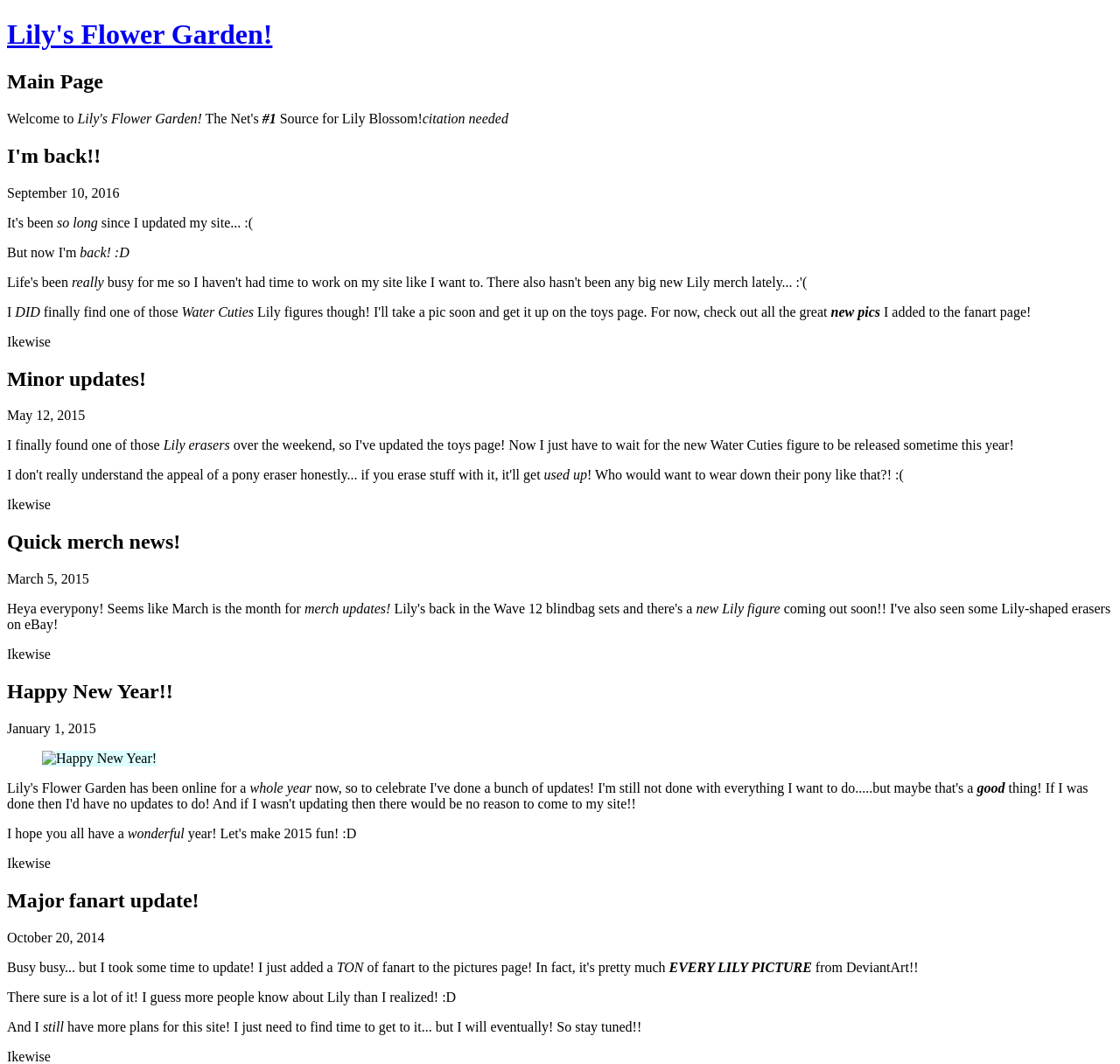Refer to the image and provide a thorough answer to this question:
What is the date of the first article?

The date of the first article can be found in the StaticText element with the text 'September 10, 2016', which is located within the first article element.